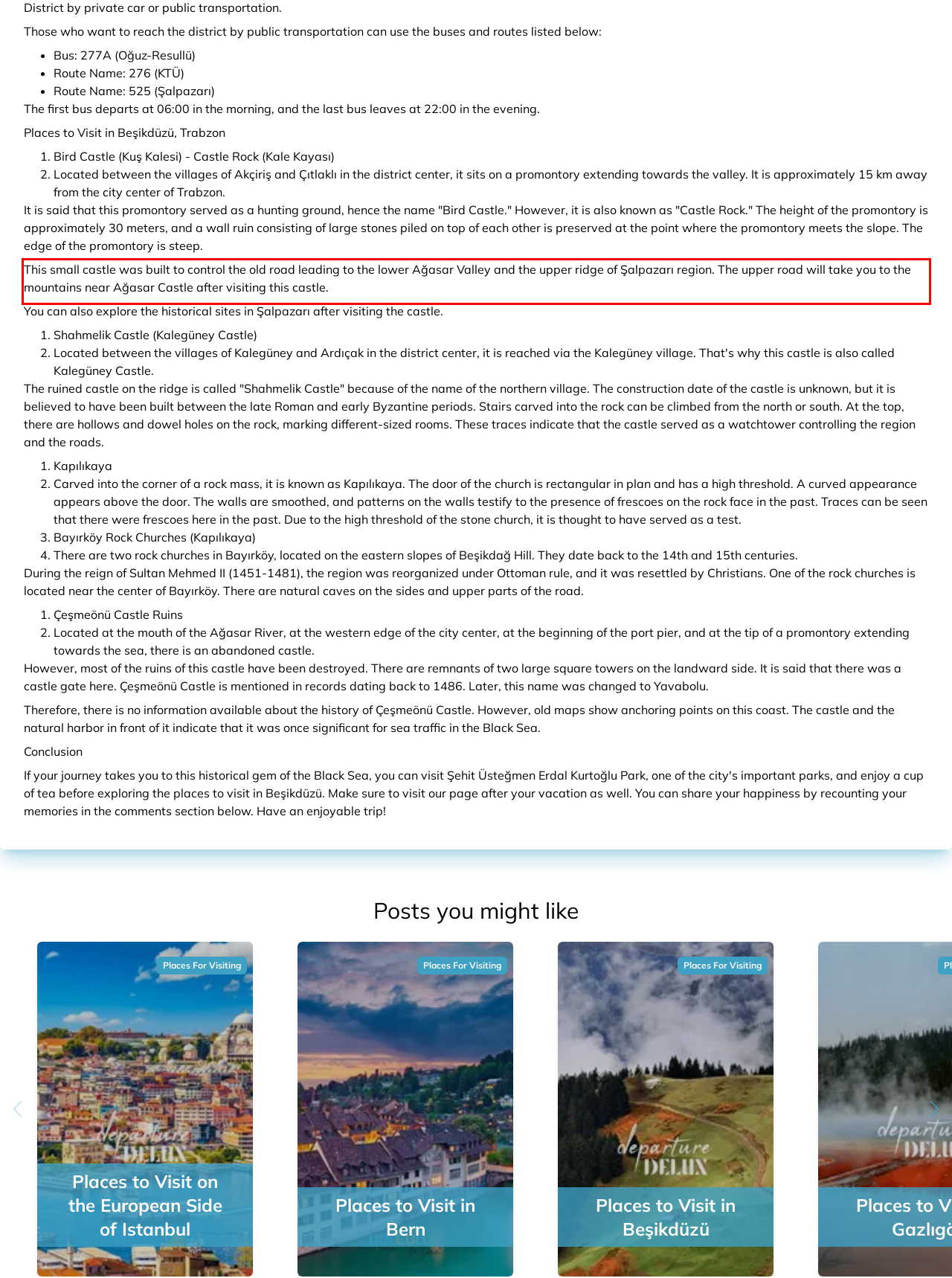Given a screenshot of a webpage, identify the red bounding box and perform OCR to recognize the text within that box.

This small castle was built to control the old road leading to the lower Ağasar Valley and the upper ridge of Şalpazarı region. The upper road will take you to the mountains near Ağasar Castle after visiting this castle.